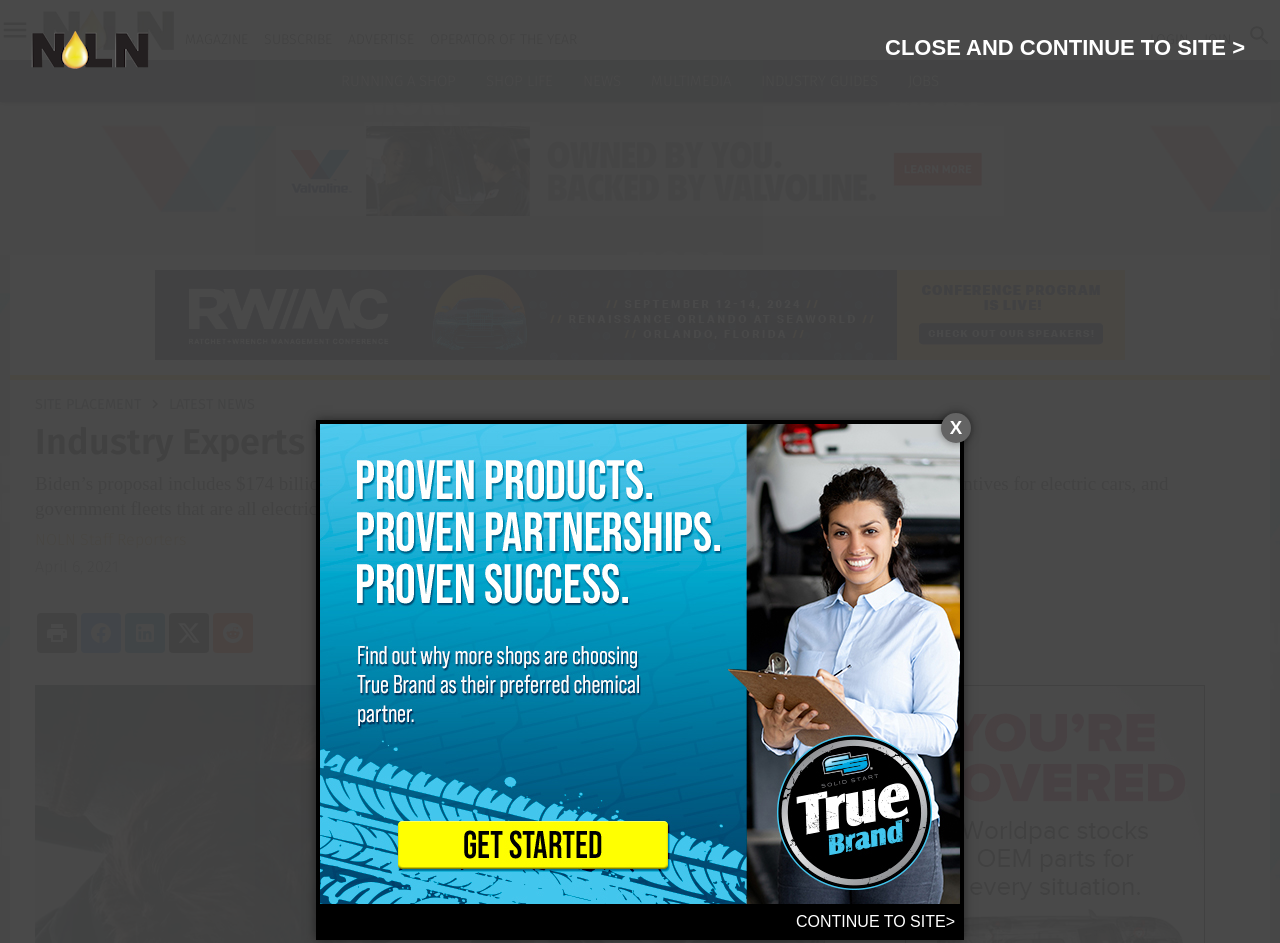Provide the bounding box coordinates for the area that should be clicked to complete the instruction: "Read the latest news".

[0.132, 0.419, 0.199, 0.437]